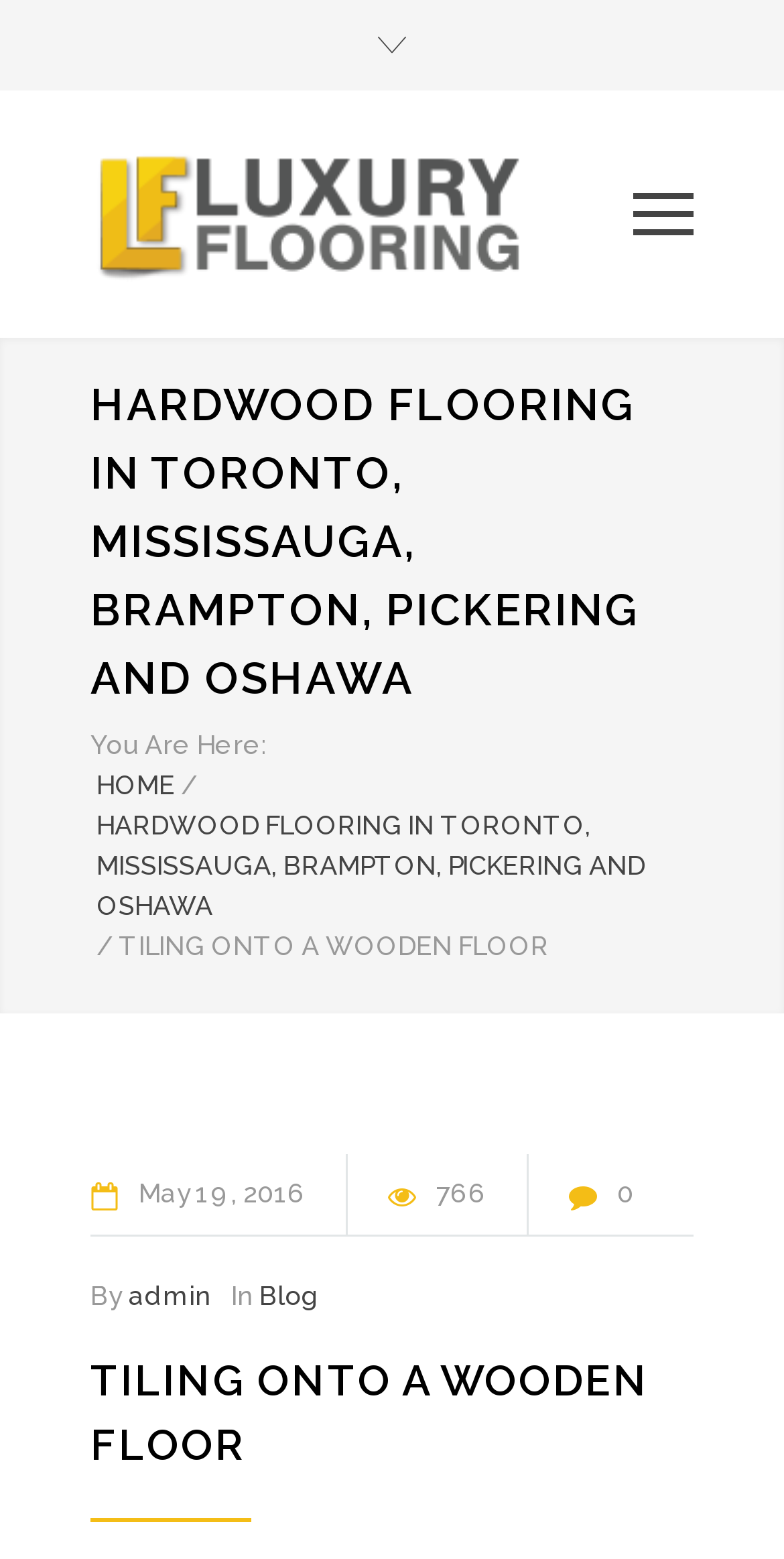Locate the bounding box coordinates of the element that needs to be clicked to carry out the instruction: "click the logo". The coordinates should be given as four float numbers ranging from 0 to 1, i.e., [left, top, right, bottom].

[0.115, 0.092, 0.808, 0.184]